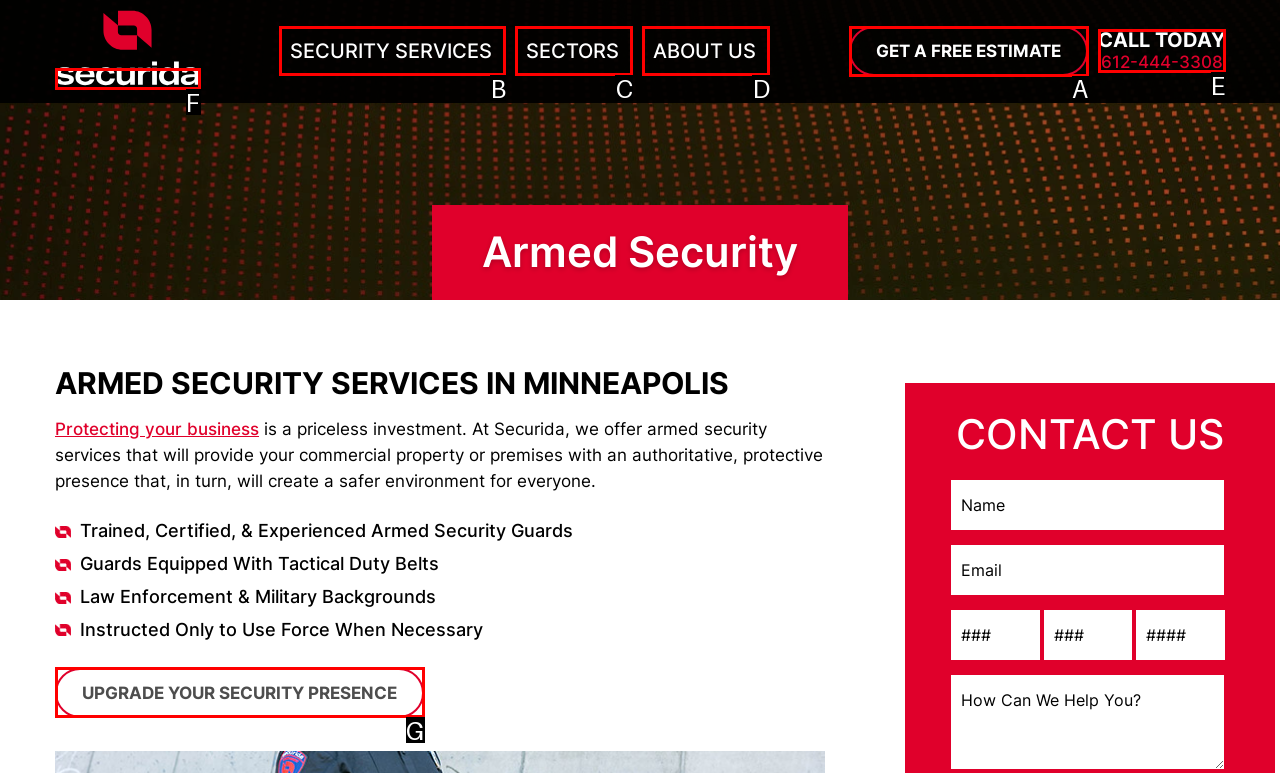Identify the letter of the UI element that fits the description: Sectors
Respond with the letter of the option directly.

C